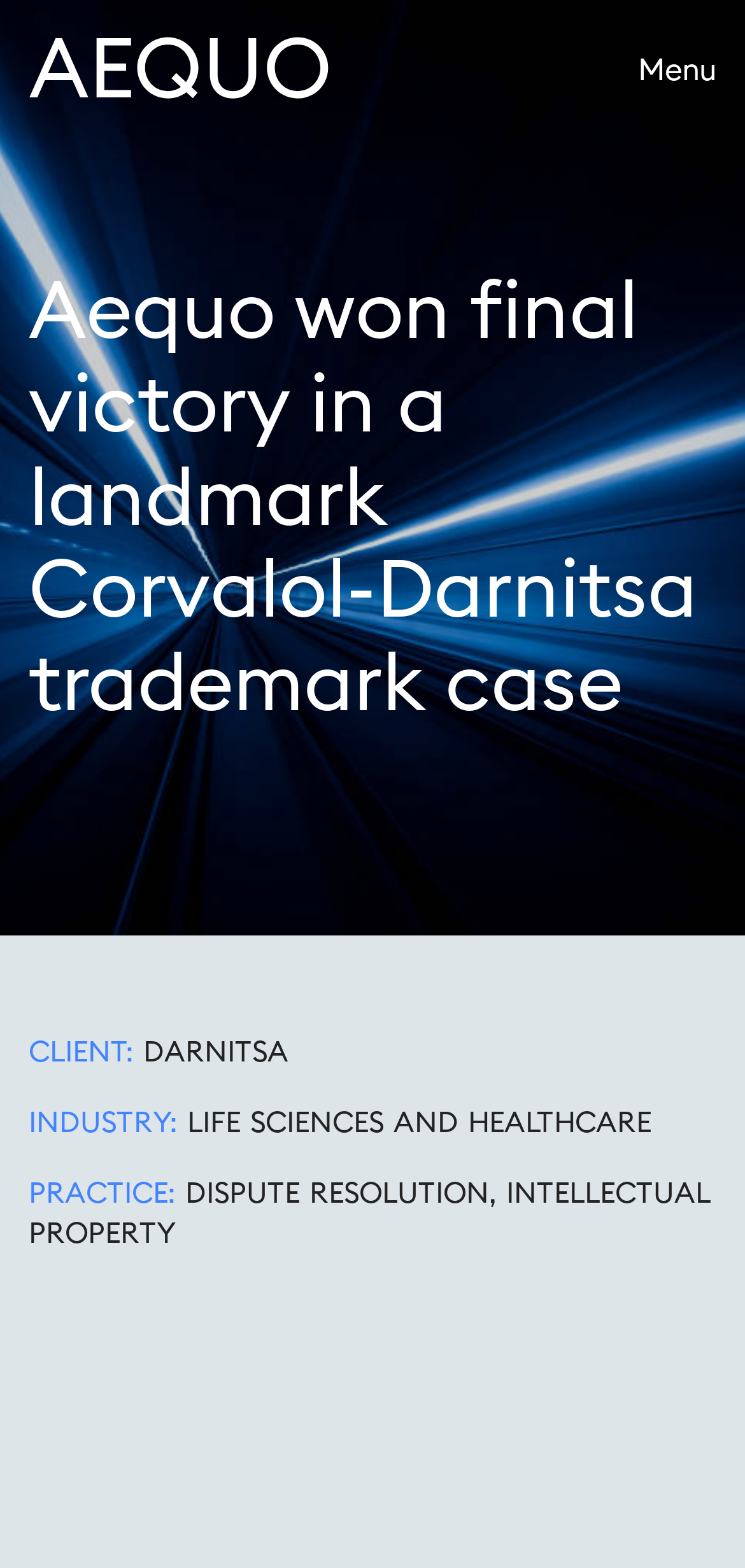What is the practice area of the law firm?
Please utilize the information in the image to give a detailed response to the question.

The practice area of the law firm can be determined by looking at the StaticText element with the text 'PRACTICE:' and its corresponding value, which is 'DISPUTE RESOLUTION, INTELLECTUAL PROPERTY'.